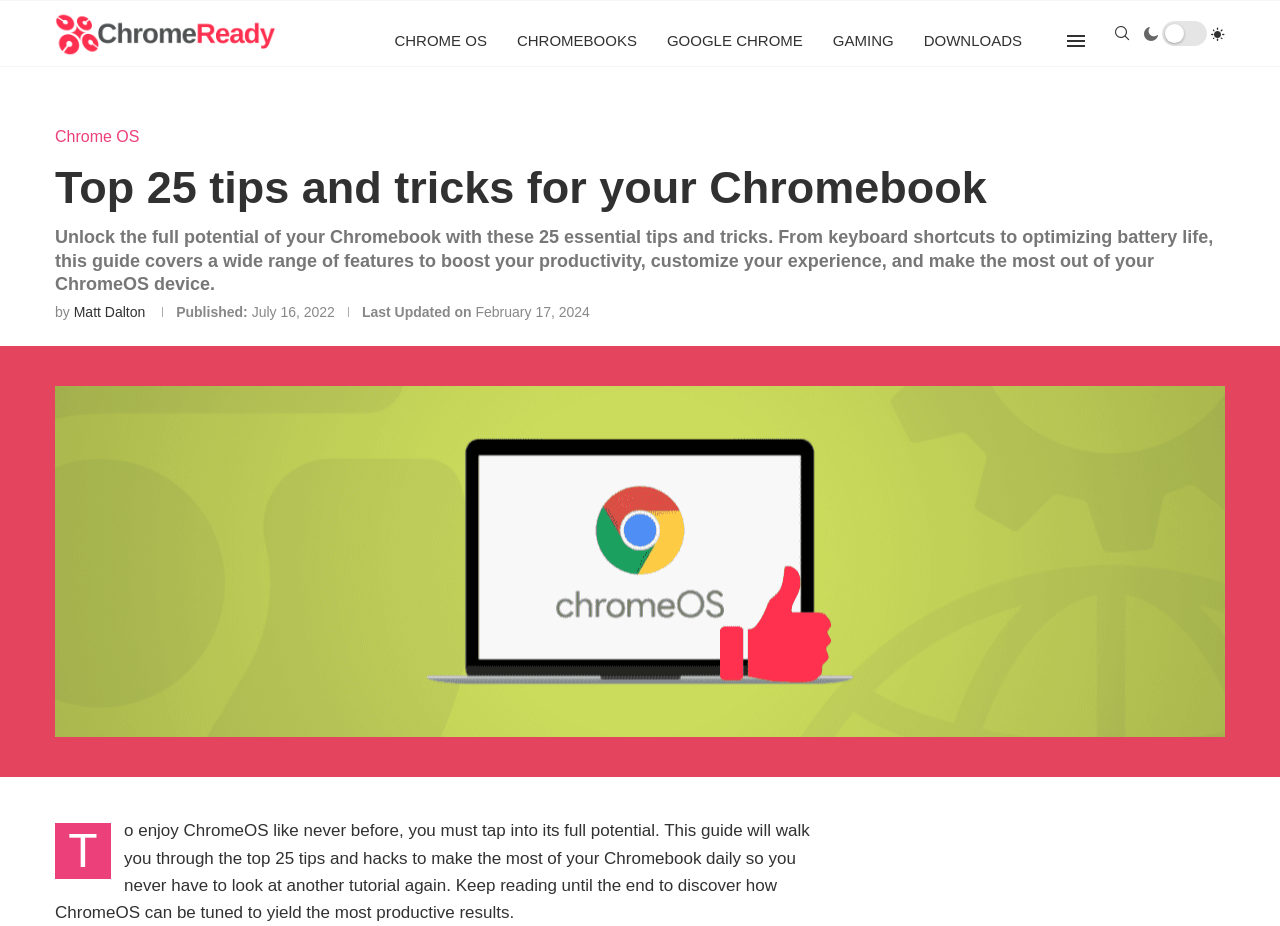Is there a search function on the website?
Kindly offer a detailed explanation using the data available in the image.

I found a link with the text 'Search', which indicates that there is a search function on the website.